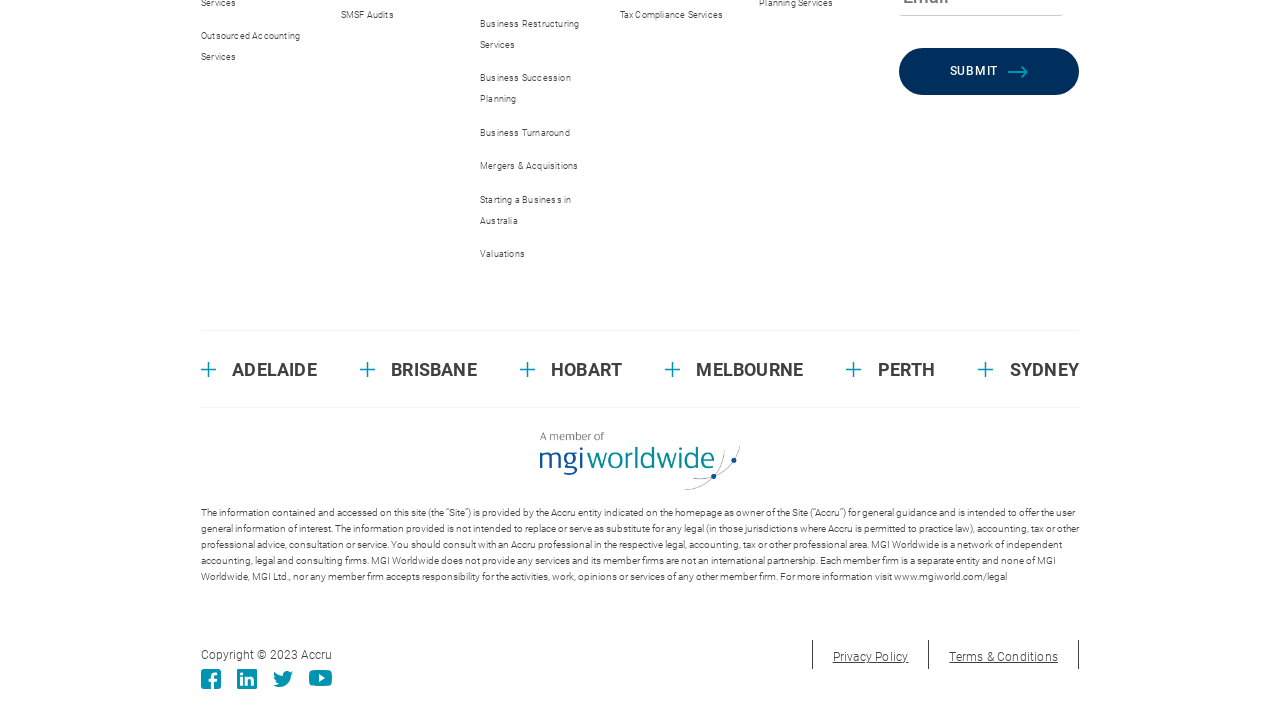Pinpoint the bounding box coordinates of the area that must be clicked to complete this instruction: "Read the Privacy Policy".

[0.65, 0.915, 0.71, 0.934]